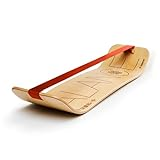Provide your answer in a single word or phrase: 
Is the balance board suitable for outdoor use?

Yes